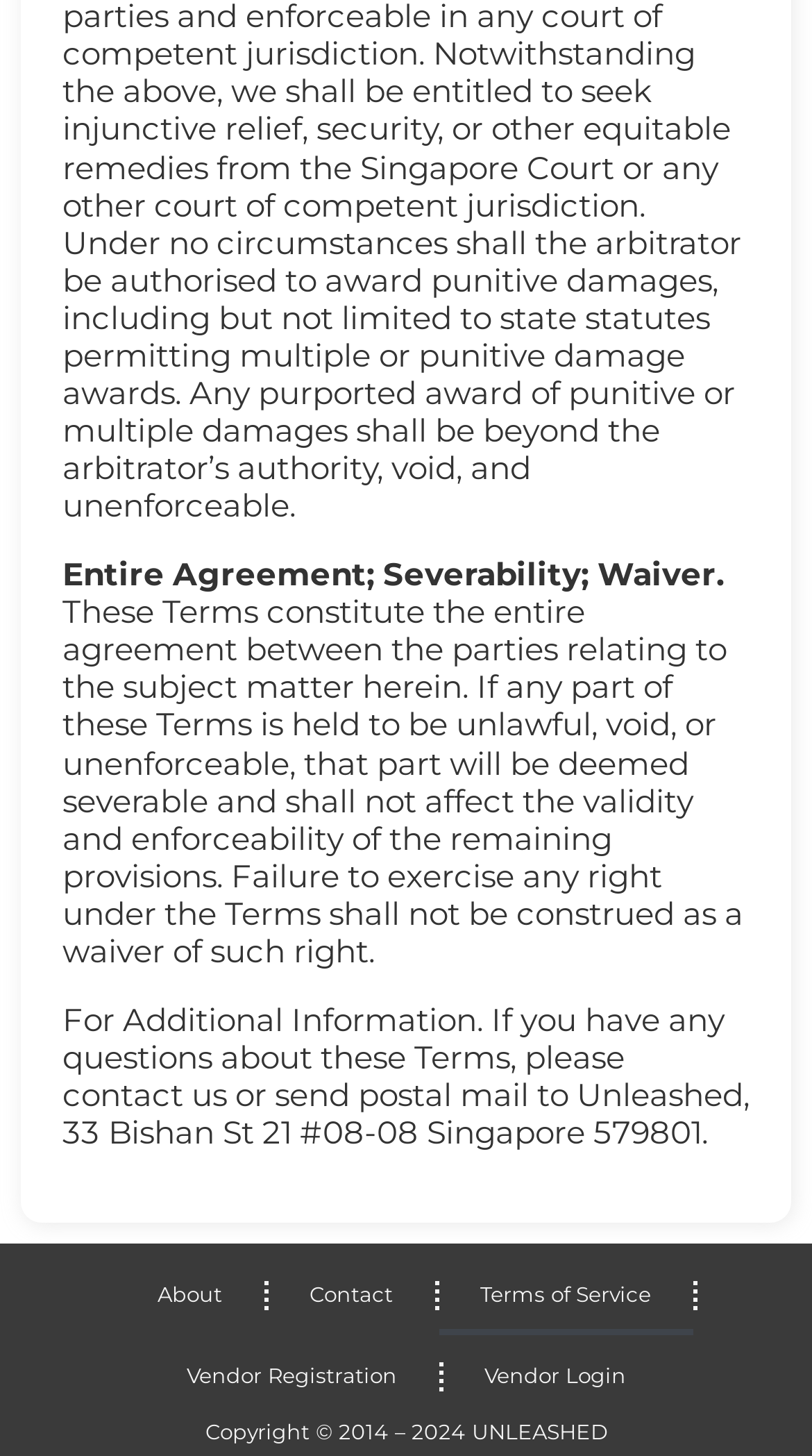Determine the bounding box coordinates for the UI element with the following description: "Vendor Registration". The coordinates should be four float numbers between 0 and 1, represented as [left, top, right, bottom].

[0.178, 0.918, 0.54, 0.973]